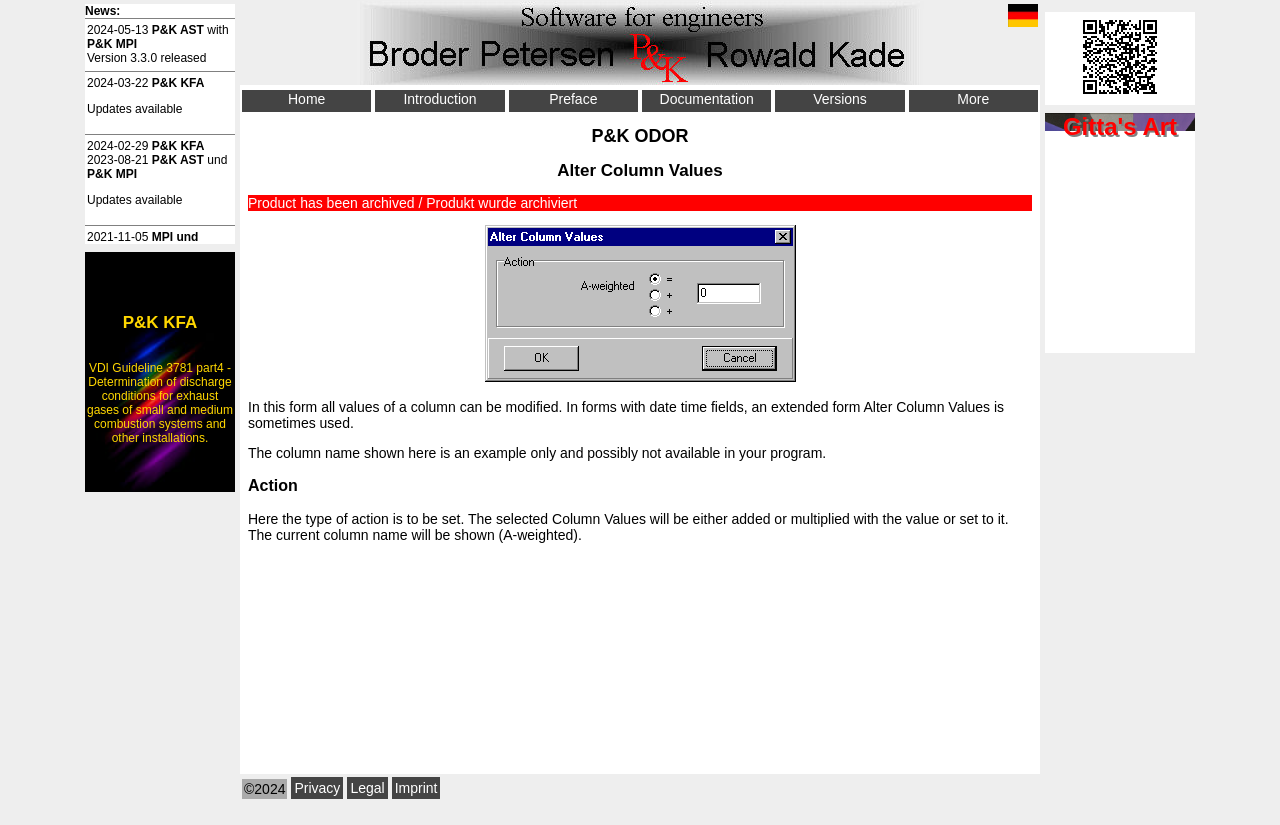Given the element description More, predict the bounding box coordinates for the UI element in the webpage screenshot. The format should be (top-left x, top-left y, bottom-right x, bottom-right y), and the values should be between 0 and 1.

[0.71, 0.109, 0.811, 0.136]